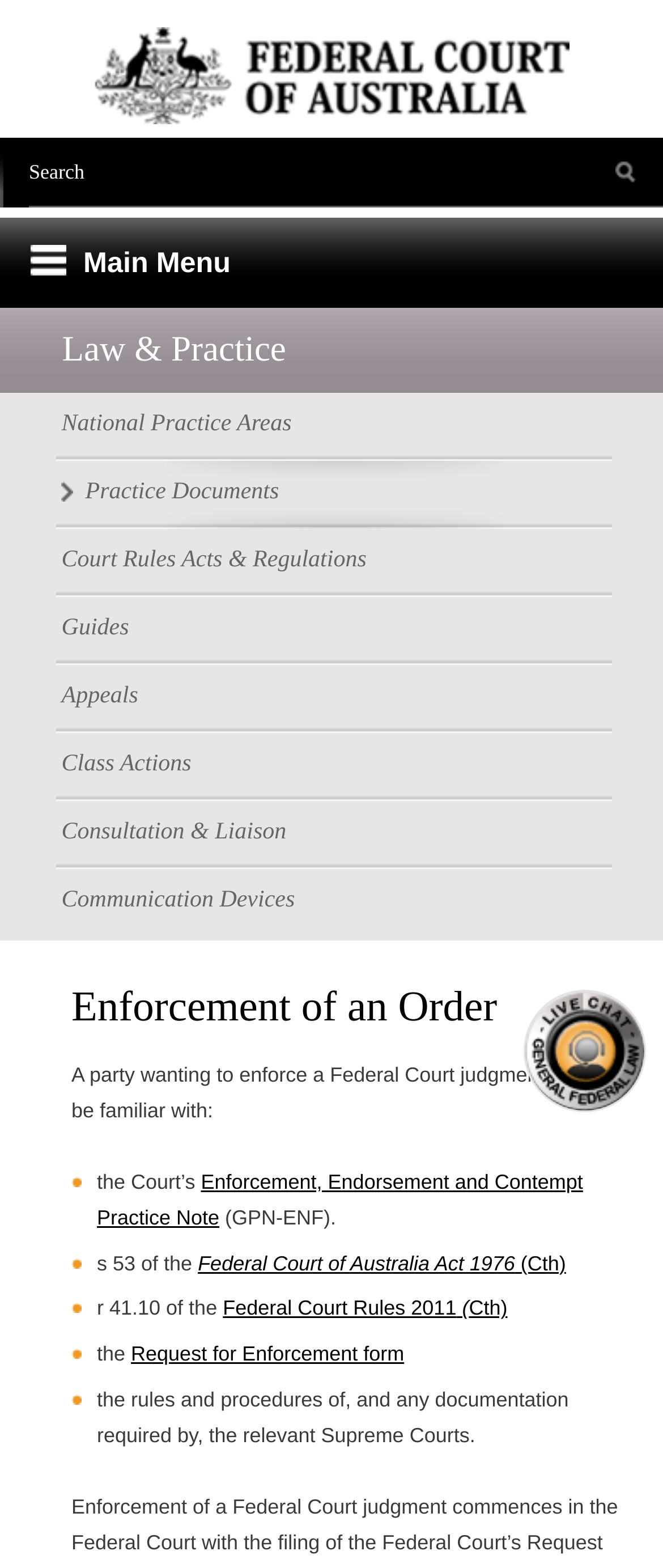Find the bounding box coordinates for the area you need to click to carry out the instruction: "Go to Federal Court of Australia home page". The coordinates should be four float numbers between 0 and 1, indicated as [left, top, right, bottom].

[0.141, 0.017, 0.859, 0.081]